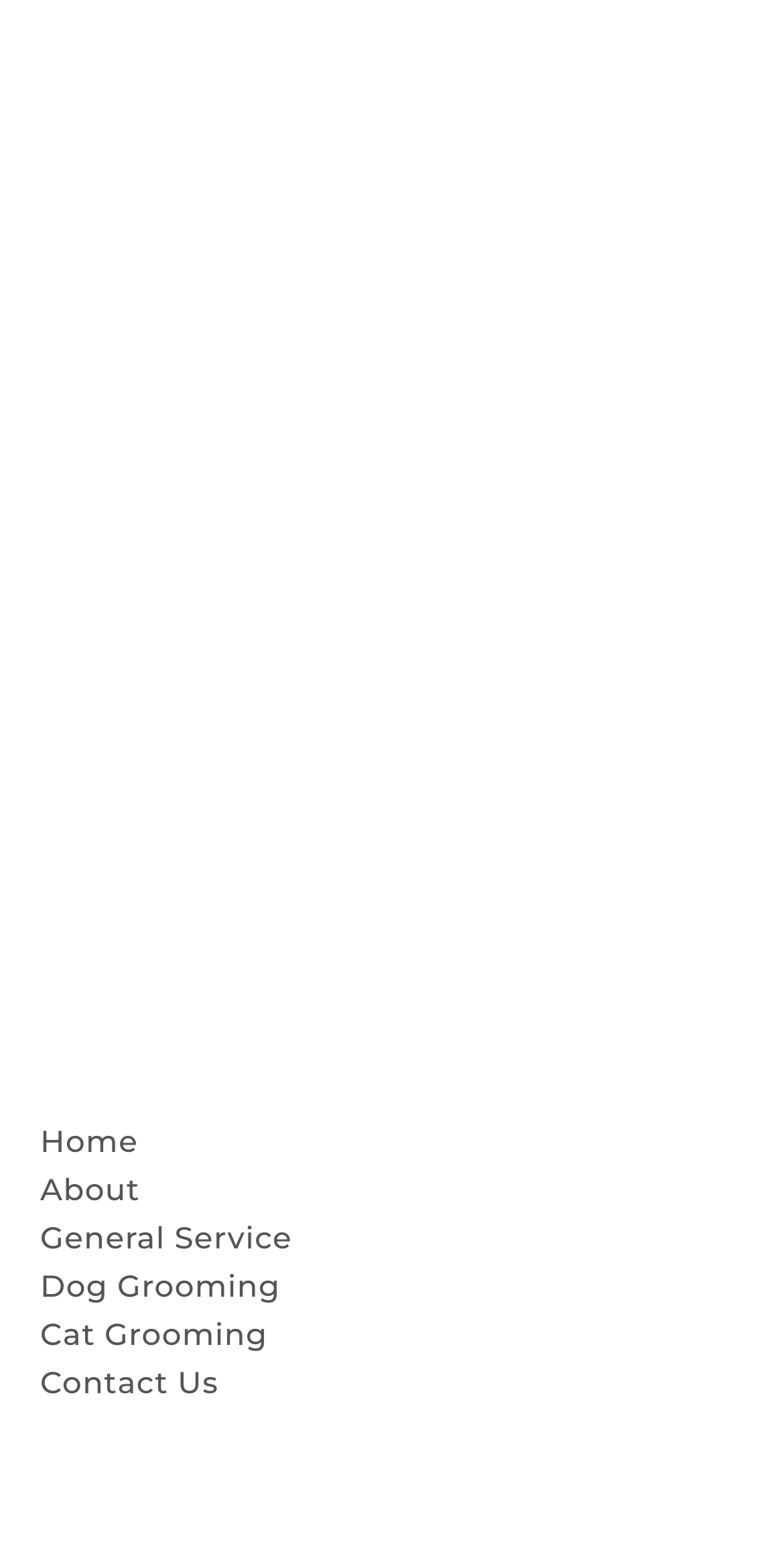Find the bounding box coordinates of the element I should click to carry out the following instruction: "Send an email to enquiry@hops.com.my".

[0.109, 0.454, 0.615, 0.478]